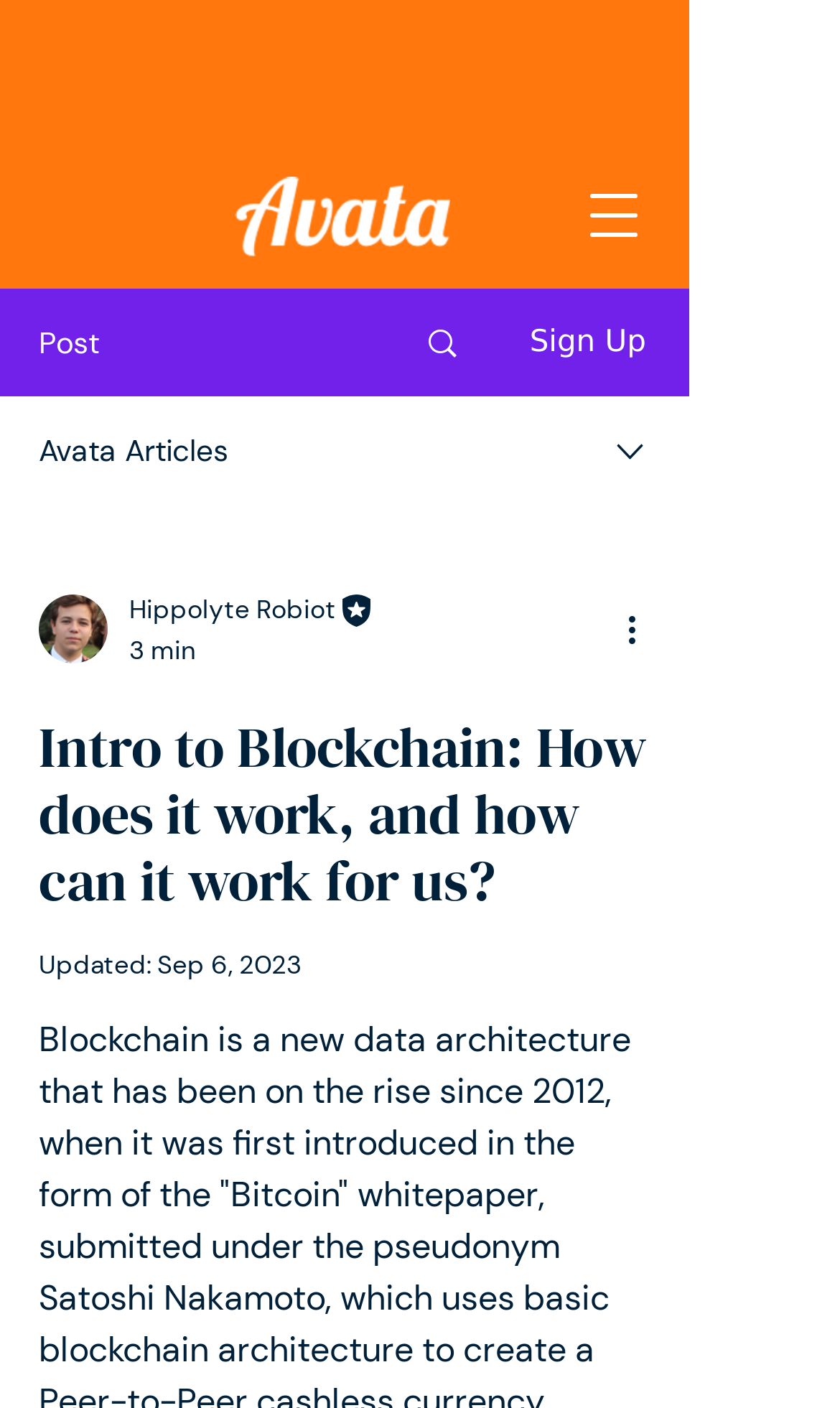Using the provided element description, identify the bounding box coordinates as (top-left x, top-left y, bottom-right x, bottom-right y). Ensure all values are between 0 and 1. Description: aria-label="More actions"

[0.738, 0.428, 0.8, 0.465]